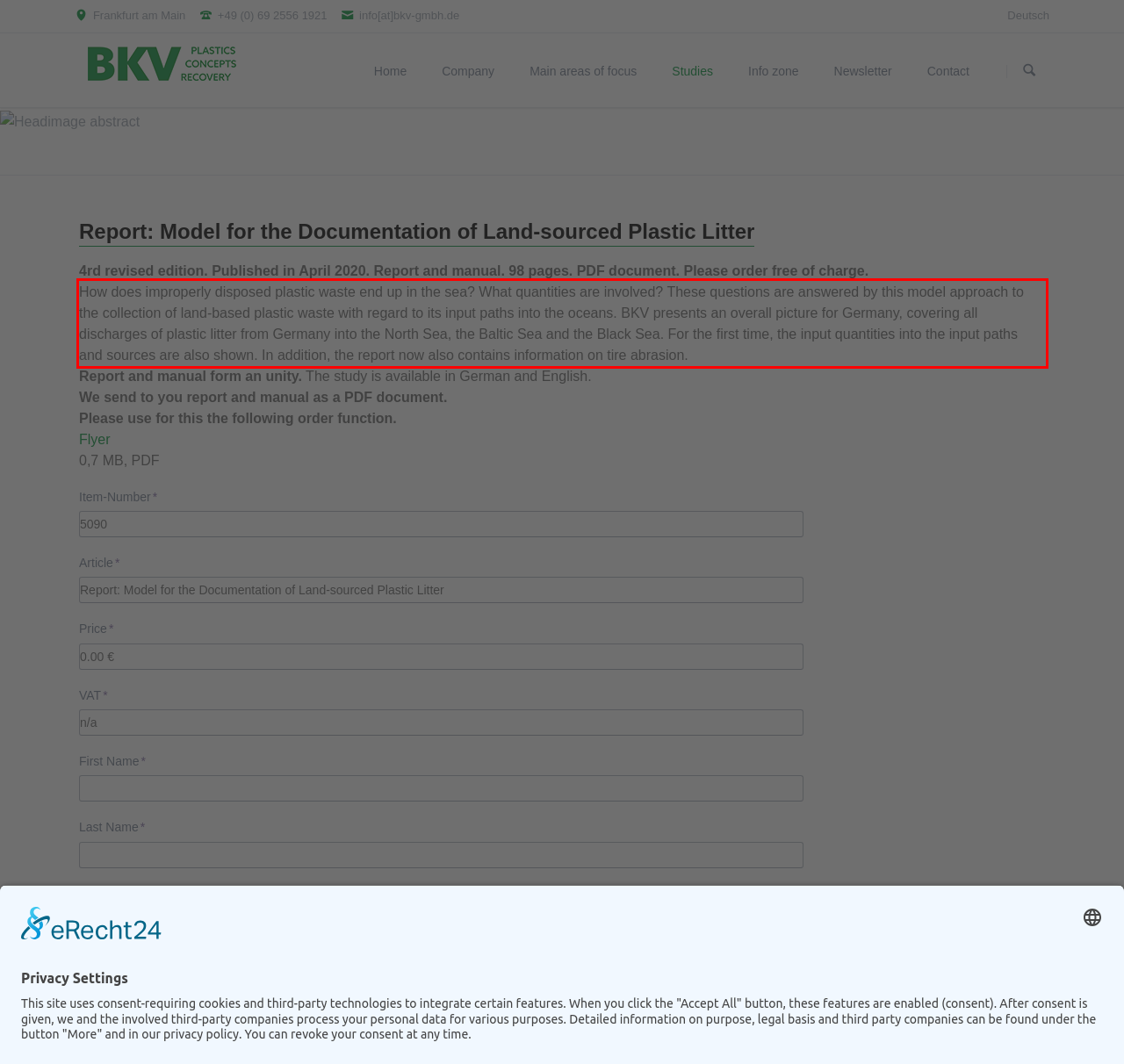You have a screenshot of a webpage, and there is a red bounding box around a UI element. Utilize OCR to extract the text within this red bounding box.

How does improperly disposed plastic waste end up in the sea? What quantities are involved? These questions are answered by this model approach to the collection of land-based plastic waste with regard to its input paths into the oceans. BKV presents an overall picture for Germany, covering all discharges of plastic litter from Germany into the North Sea, the Baltic Sea and the Black Sea. For the first time, the input quantities into the input paths and sources are also shown. In addition, the report now also contains information on tire abrasion.